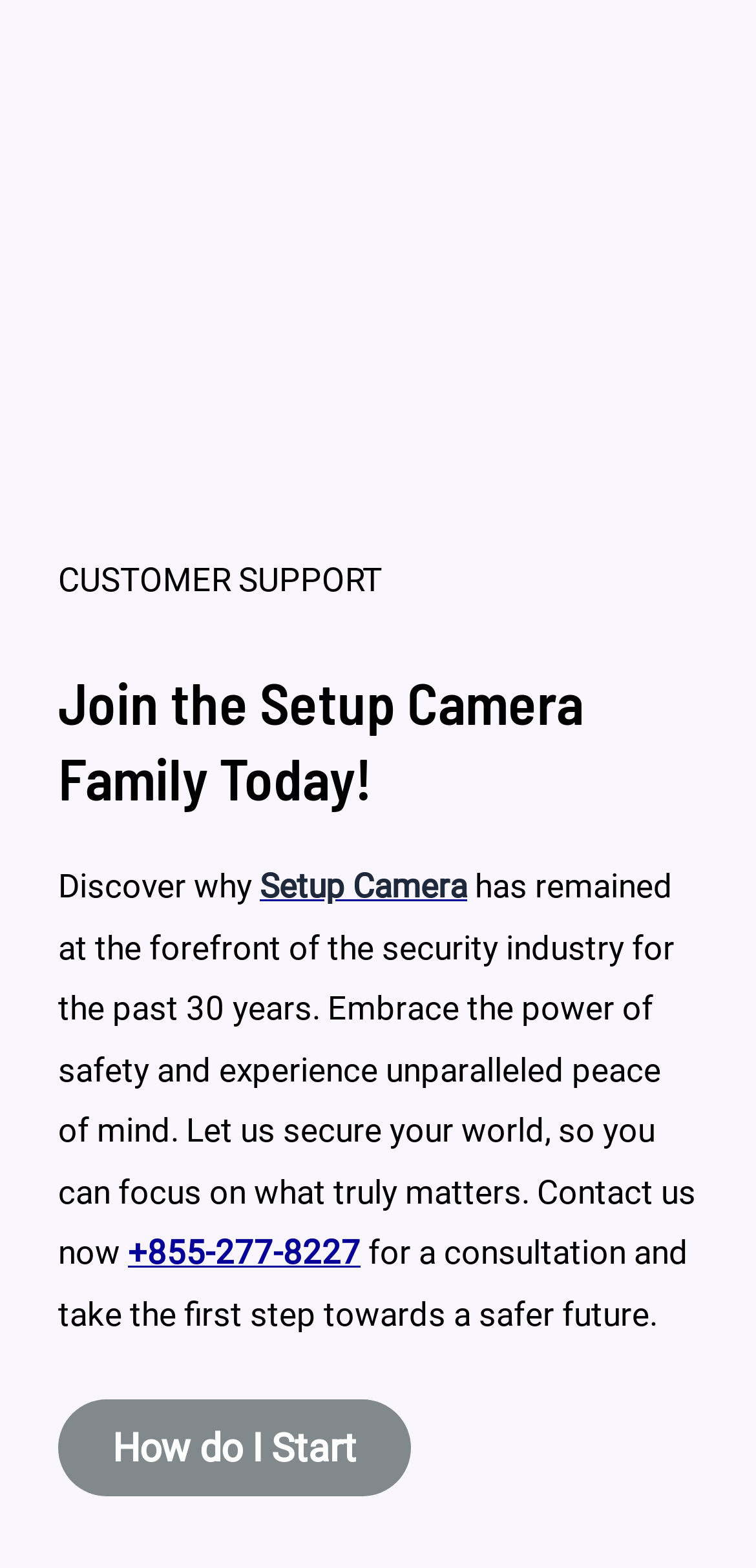From the screenshot, find the bounding box of the UI element matching this description: "Setup Camera". Supply the bounding box coordinates in the form [left, top, right, bottom], each a float between 0 and 1.

[0.344, 0.548, 0.618, 0.572]